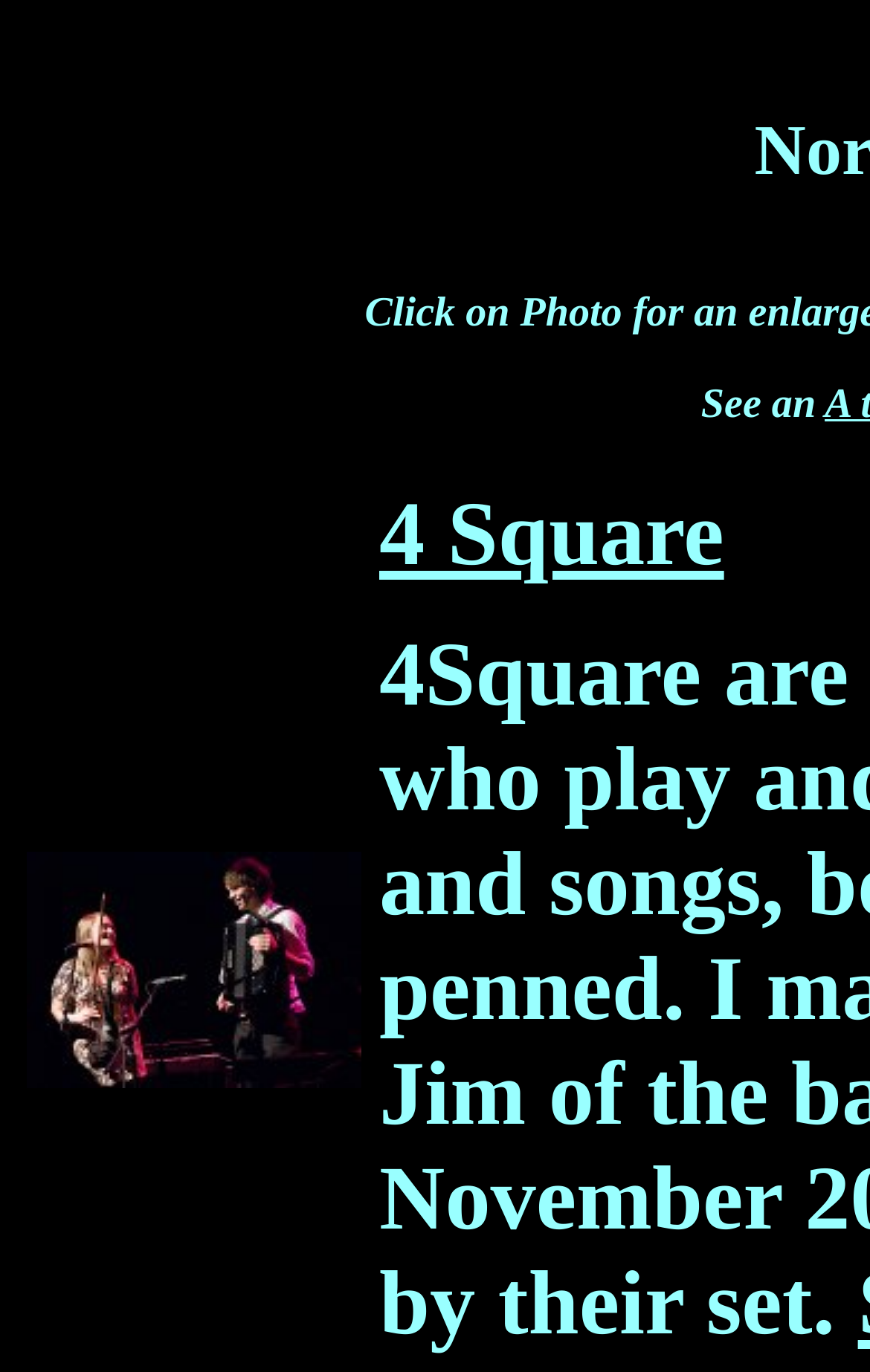Please find and generate the text of the main header of the webpage.

Gallery 1
North West Artists